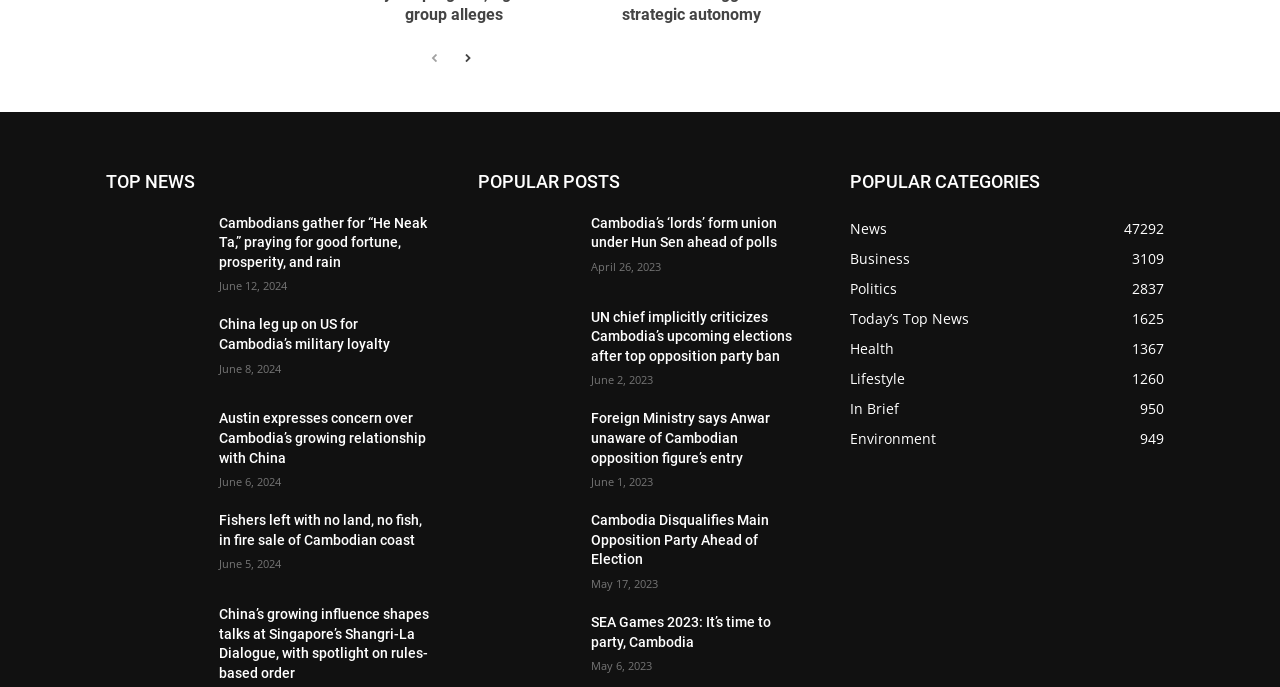What is the title of the top news section?
From the details in the image, provide a complete and detailed answer to the question.

I found the title of the top news section by looking at the heading element with the text 'TOP NEWS' at coordinates [0.083, 0.241, 0.336, 0.288].